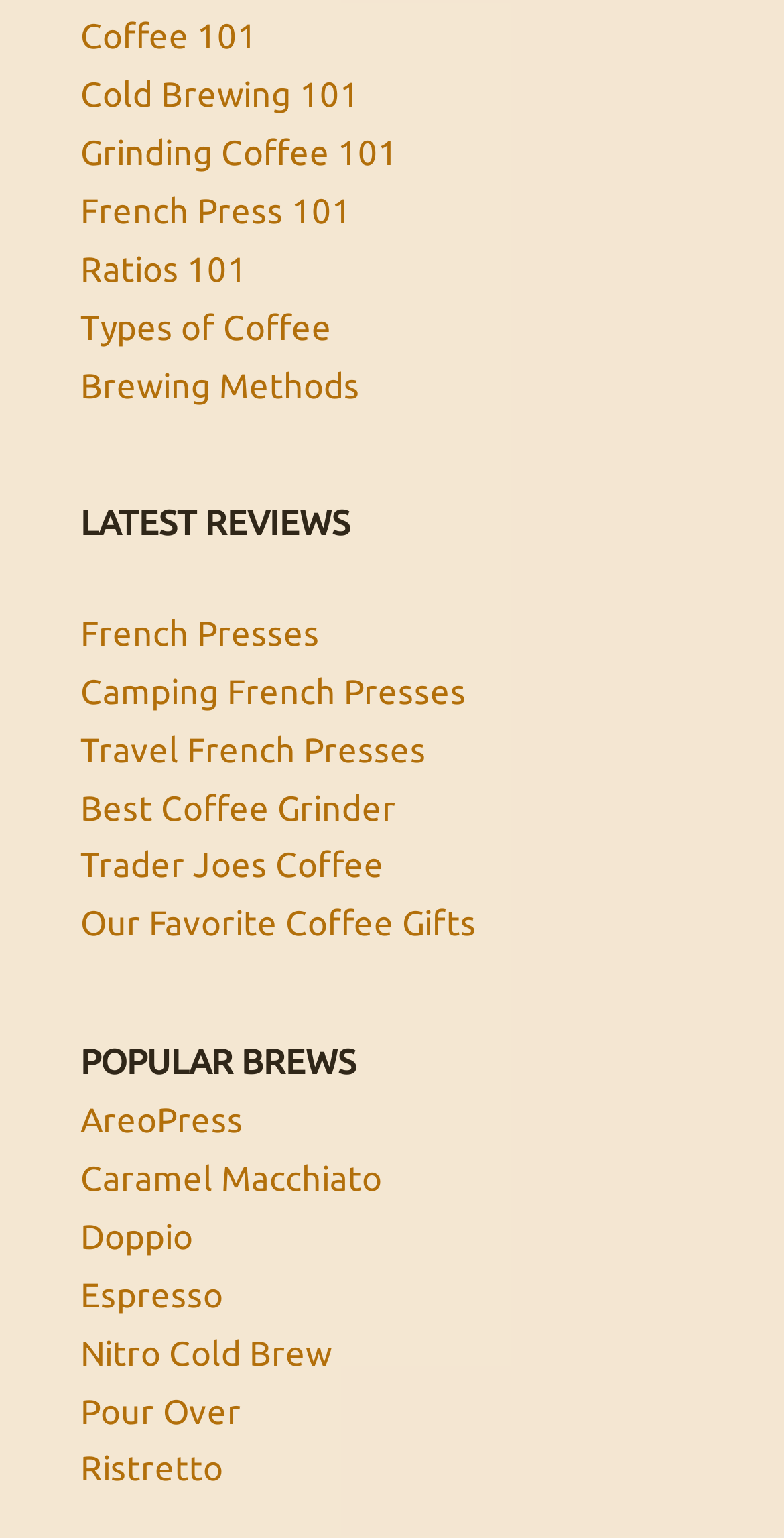Answer the question with a brief word or phrase:
How many French Press related links are there?

3